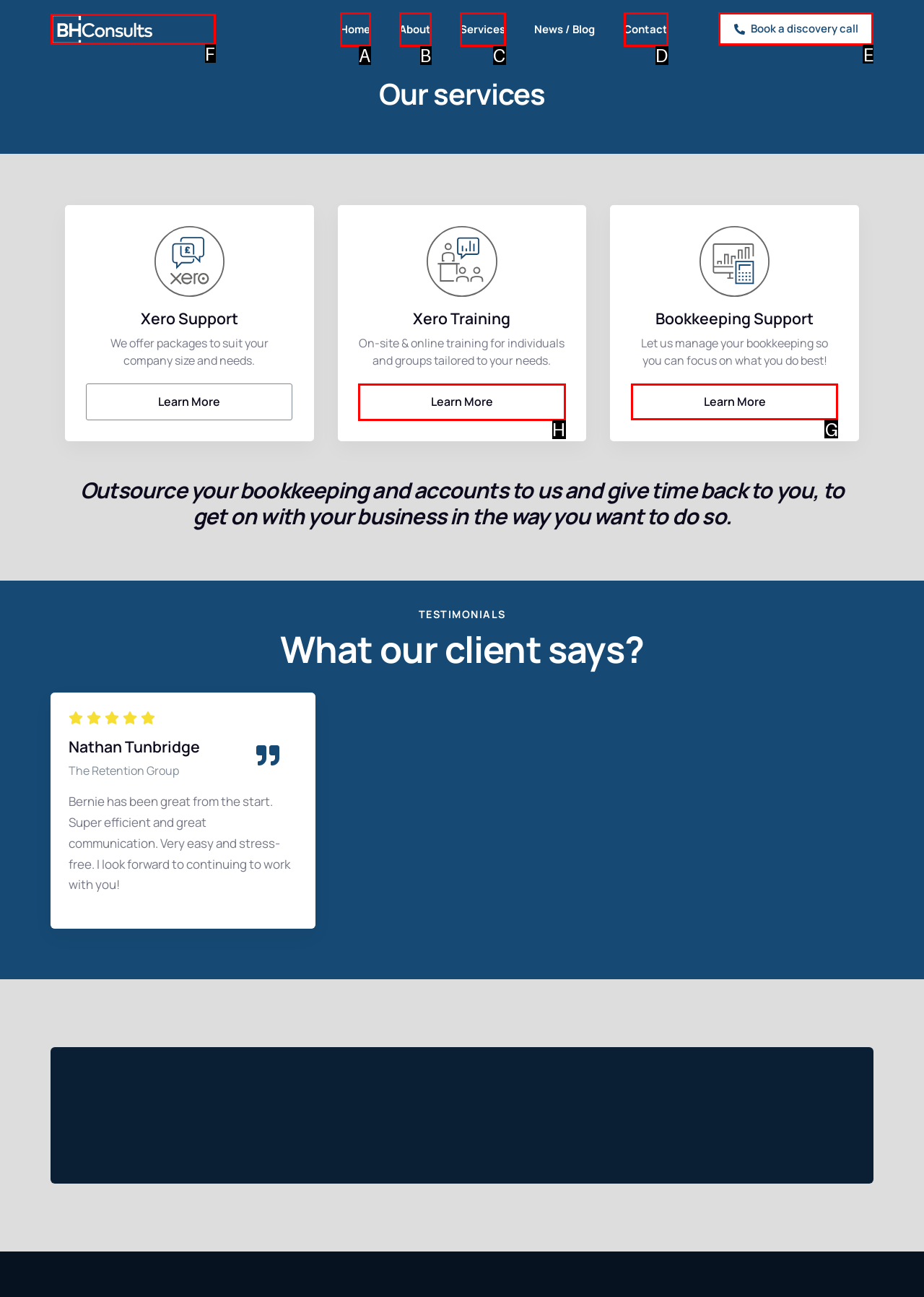Identify the correct UI element to click on to achieve the task: Book a discovery call. Provide the letter of the appropriate element directly from the available choices.

E